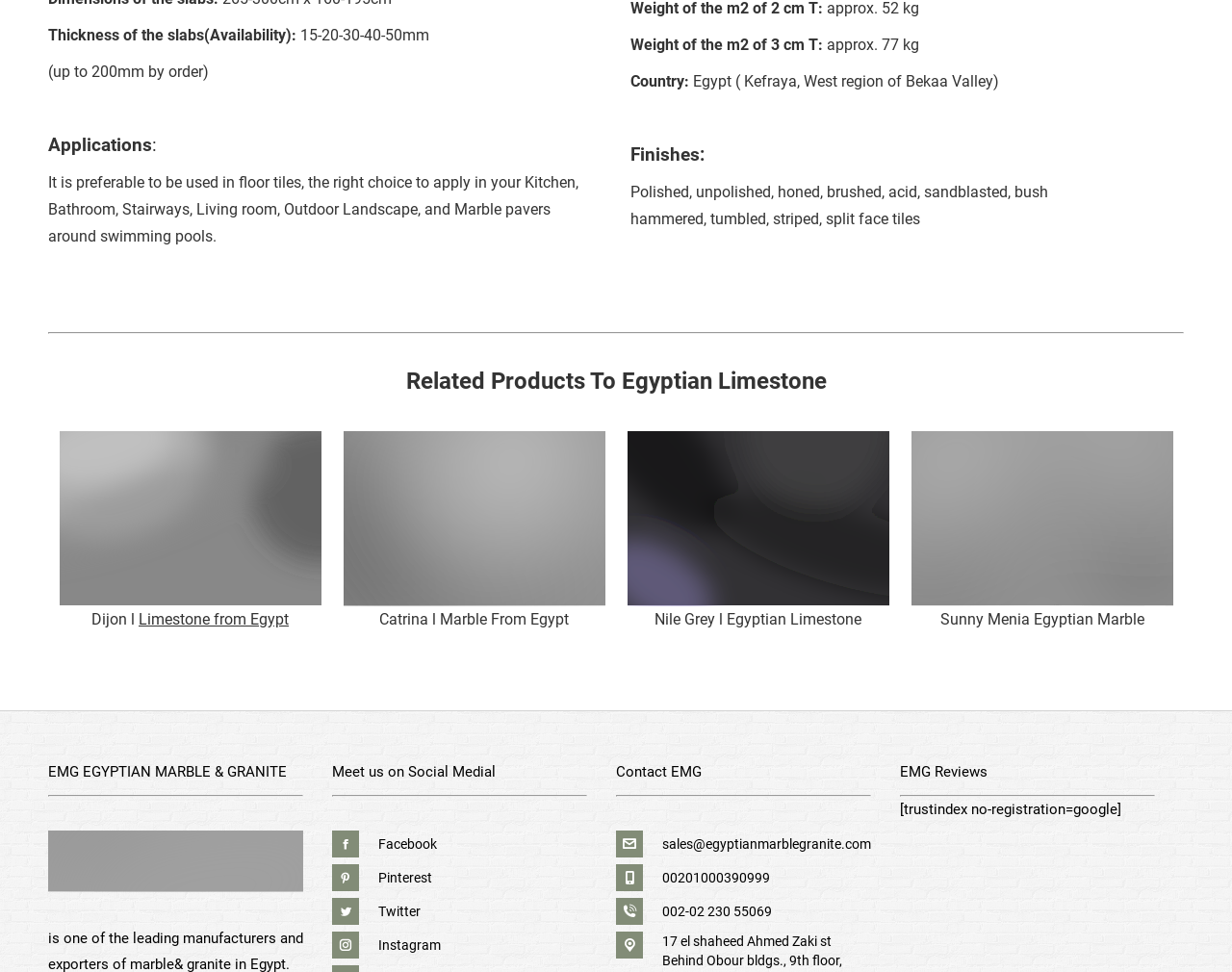Please look at the image and answer the question with a detailed explanation: What is the weight of 1m2 of 3cm T?

The weight of 1m2 of 3cm T is mentioned in the webpage, which is 'Weight of the m2 of 3 cm T: approx. 77 kg'.